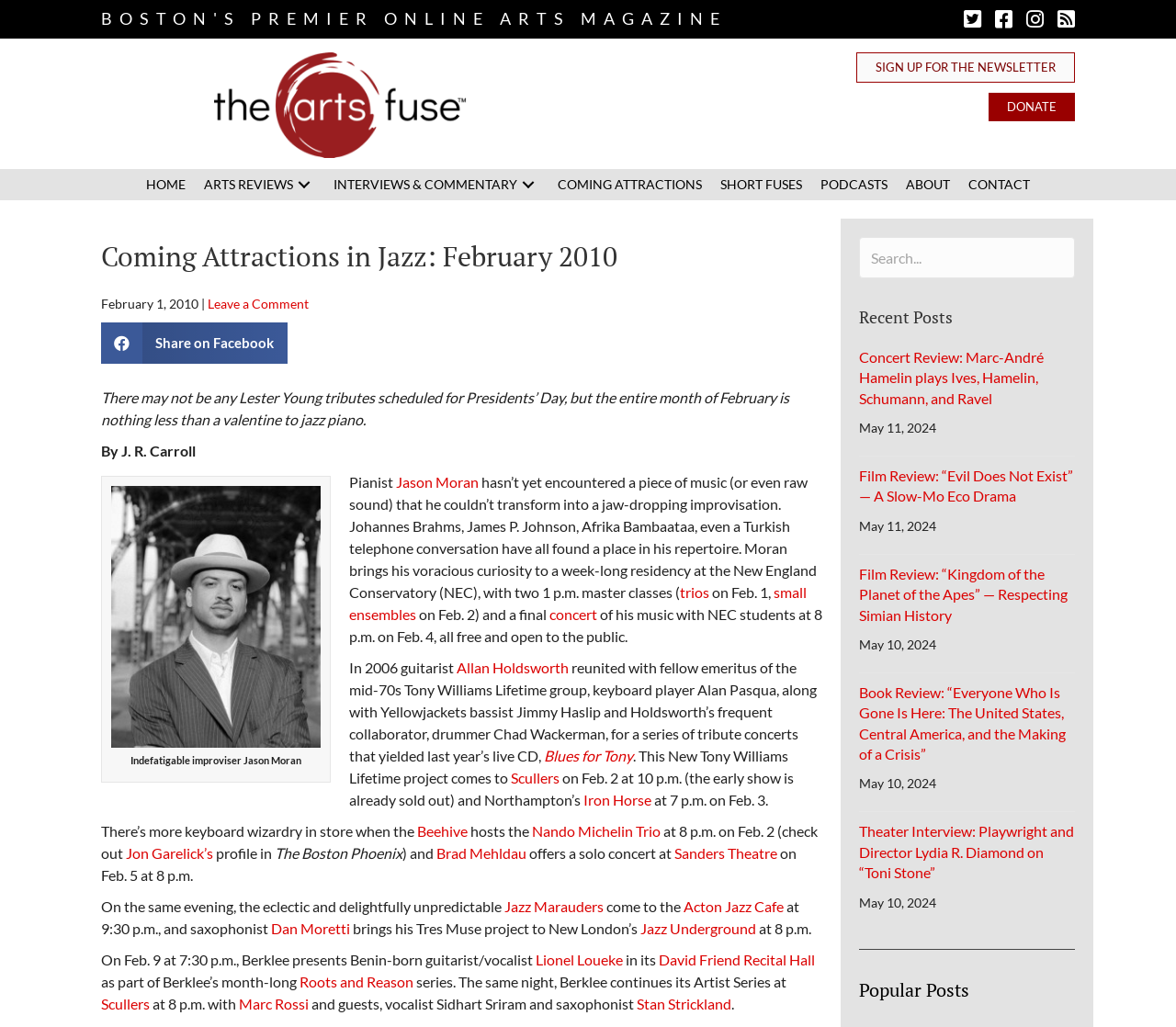Provide a single word or phrase answer to the question: 
How many concerts will Brad Mehldau offer?

1